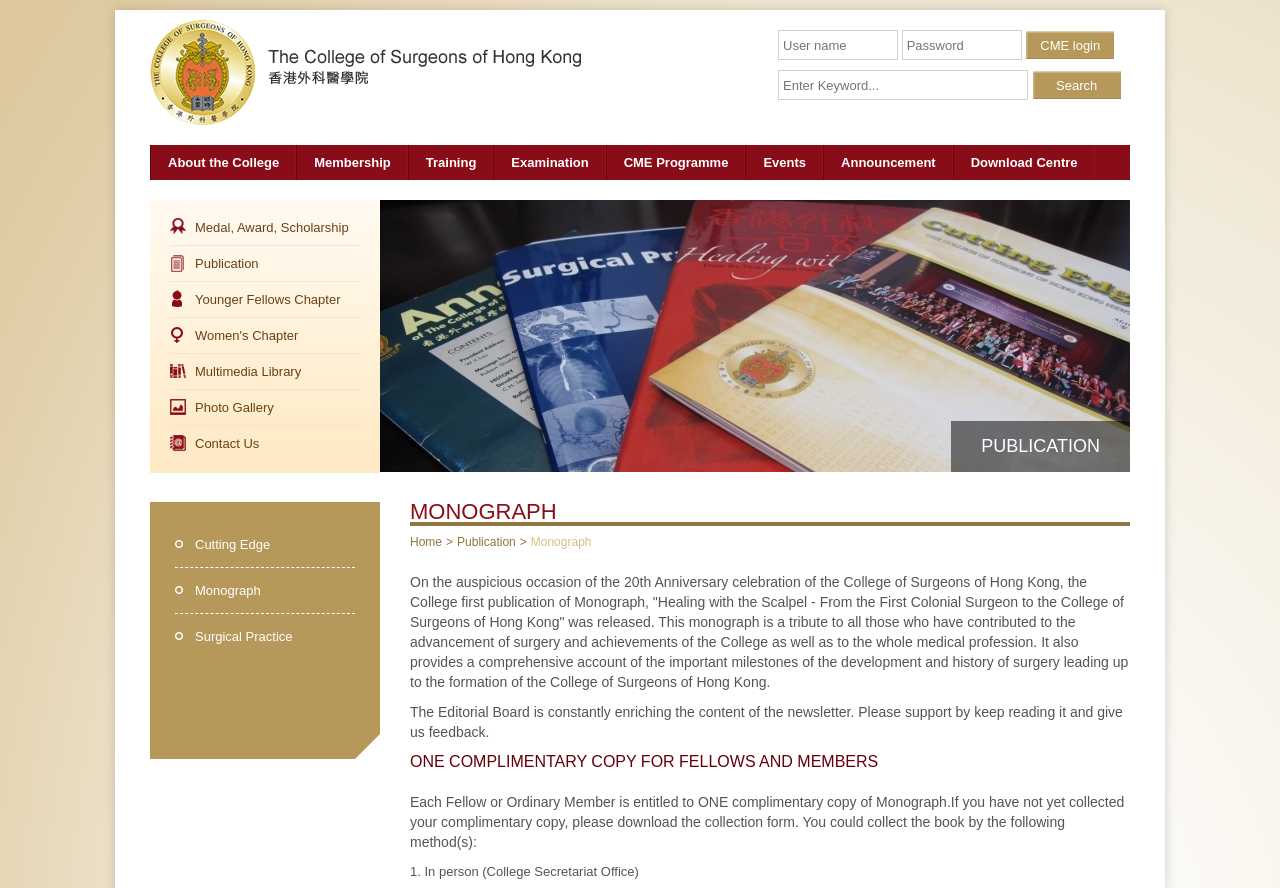Articulate a complete and detailed caption of the webpage elements.

The webpage is the official website of the College of Surgeons of Hong Kong (CSHK). At the top left corner, there is a logo of CSHK, which is an image link. Below the logo, there are two textboxes for username and password, followed by a "CME login" button. Next to the login section, there is a search bar with a "Search" button.

On the top navigation menu, there are several links, including "About the College", "Membership", "Training", "Examination", "CME Programme", "Events", "Announcement", and "Download Centre". These links are arranged horizontally from left to right.

Below the navigation menu, there is a section with several links, including "Medal, Award, Scholarship", "Publication", "Younger Fellows Chapter", "Women's Chapter", "Multimedia Library", "Photo Gallery", and "Contact Us". These links are arranged vertically from top to bottom.

On the right side of the page, there is a large image that takes up most of the space. Below the image, there is a heading "PUBLICATION" and several links related to publications, including "Cutting Edge", "Monograph", and "Surgical Practice".

Further down the page, there is a section with a heading "MONOGRAPH" and several links, including "Home", "Publication", and "Monograph". Below this section, there are several paragraphs of text describing the publication of a monograph titled "Healing with the Scalpel - From the First Colonial Surgeon to the College of Surgeons of Hong Kong". The text also mentions the editorial board and provides information on how to collect a complimentary copy of the monograph.